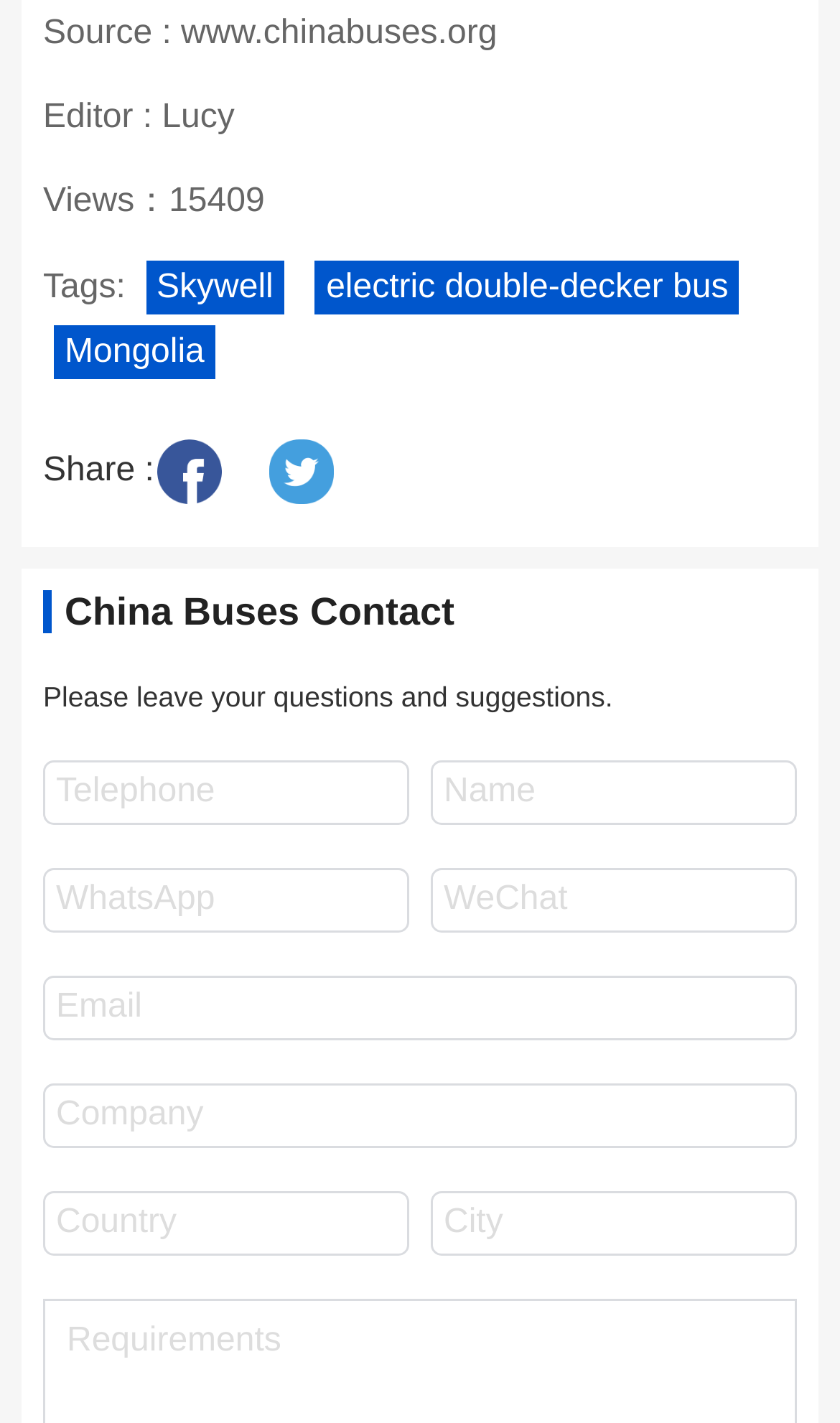Using the information in the image, give a comprehensive answer to the question: 
What is the name of the editor?

The editor's name is mentioned at the top of the webpage, which is 'Lucy'.